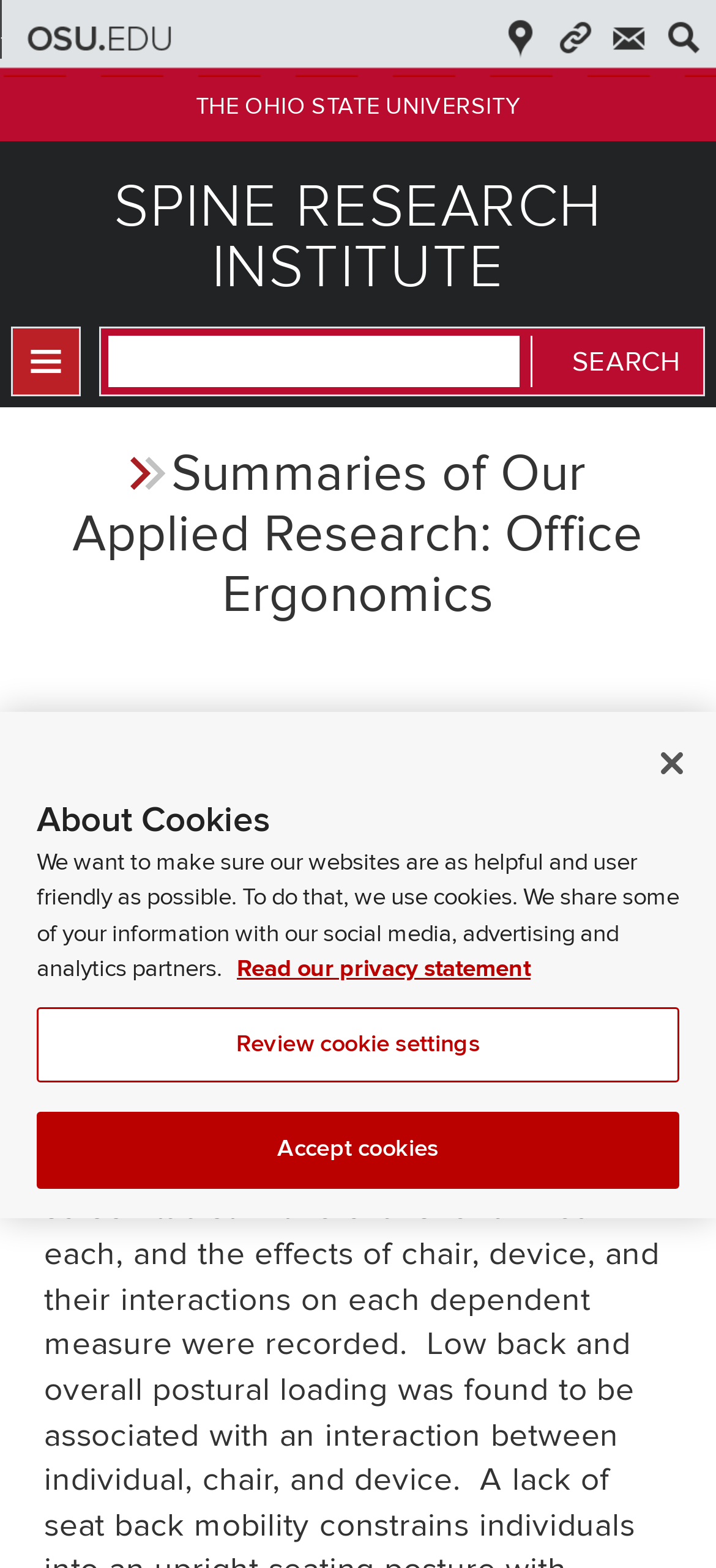Show the bounding box coordinates for the HTML element described as: "The Ohio State University".

[0.0, 0.049, 1.0, 0.09]